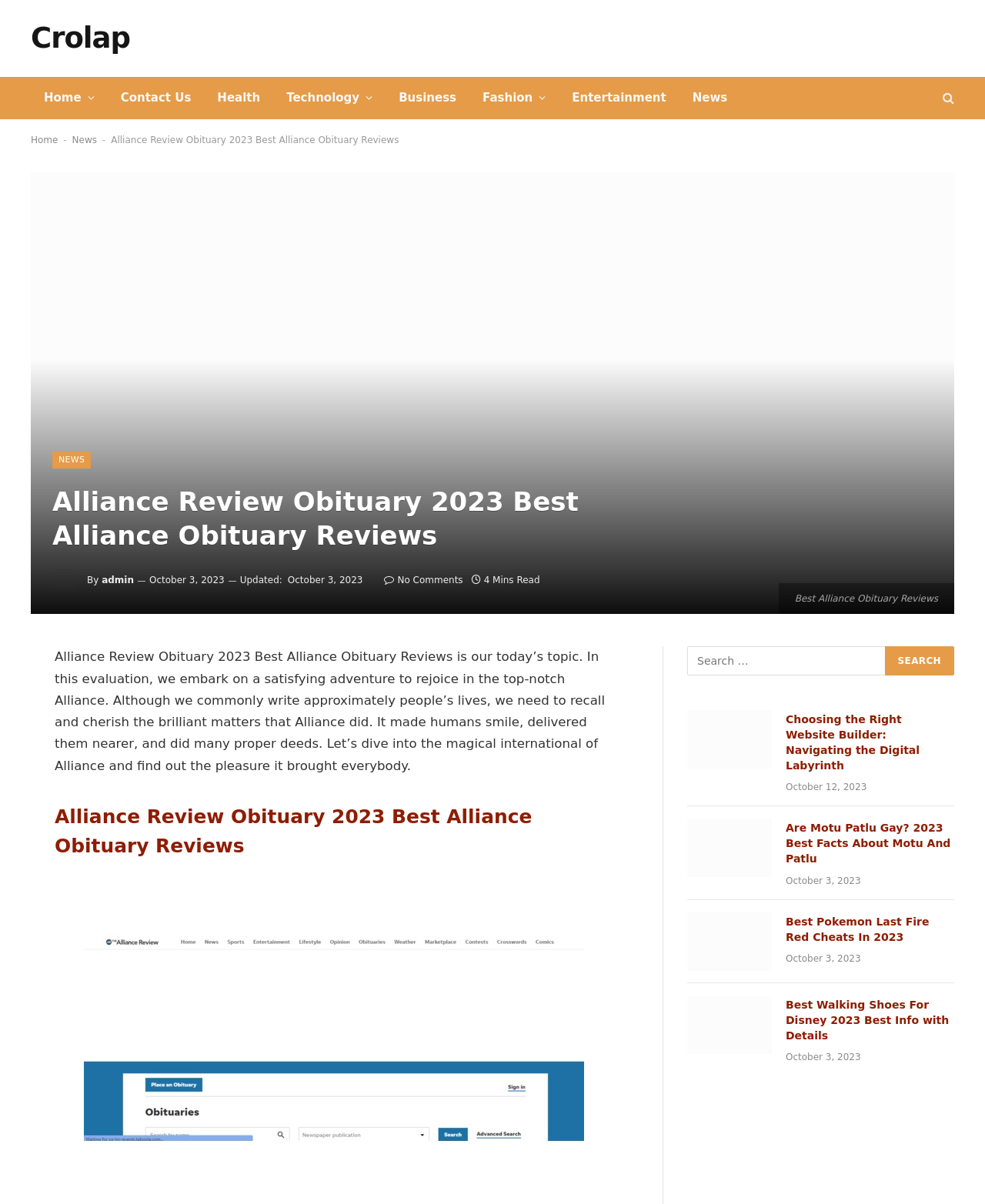Locate the bounding box coordinates of the UI element described by: "name="s" placeholder="Search …"". Provide the coordinates as four float numbers between 0 and 1, formatted as [left, top, right, bottom].

[0.698, 0.537, 0.9, 0.561]